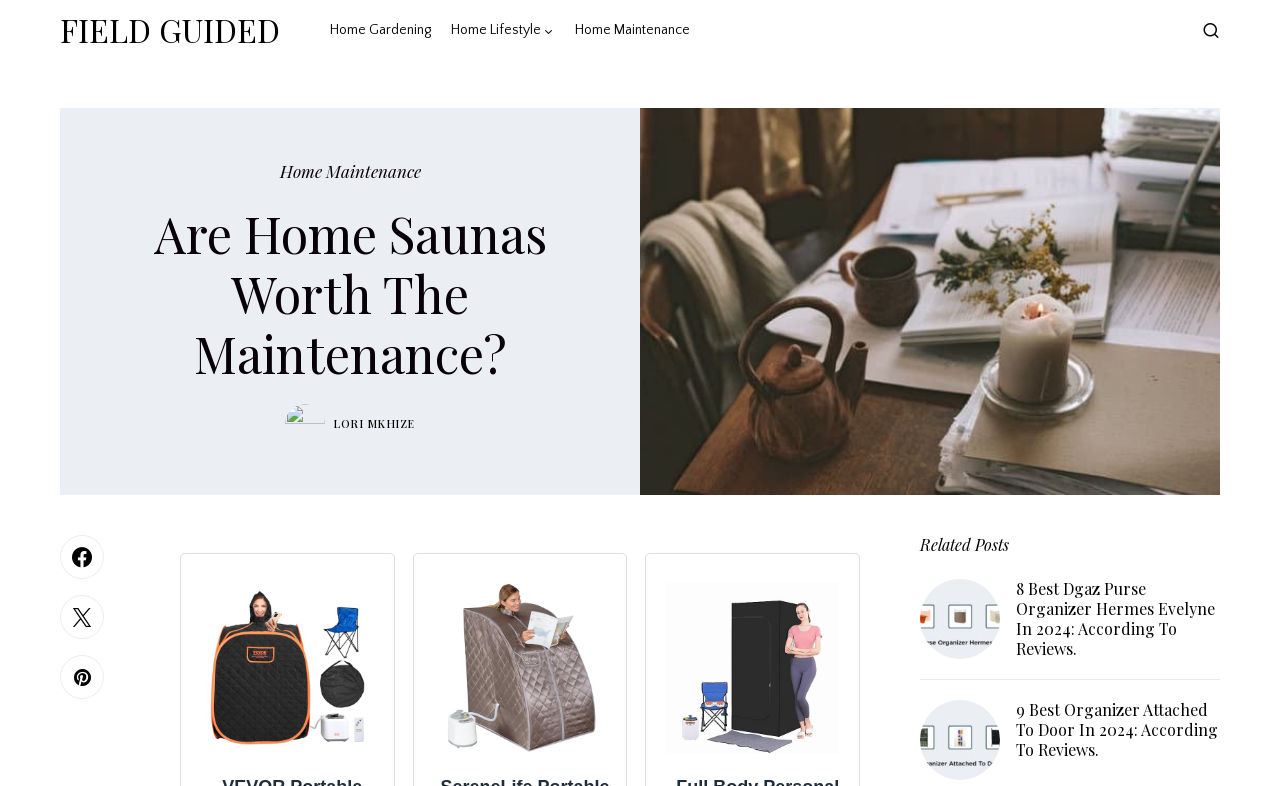Determine the bounding box coordinates of the region that needs to be clicked to achieve the task: "Click the Submit button".

None